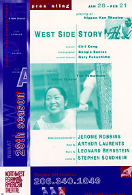Who is credited for direction?
Based on the screenshot, provide your answer in one word or phrase.

Jerome Robbins